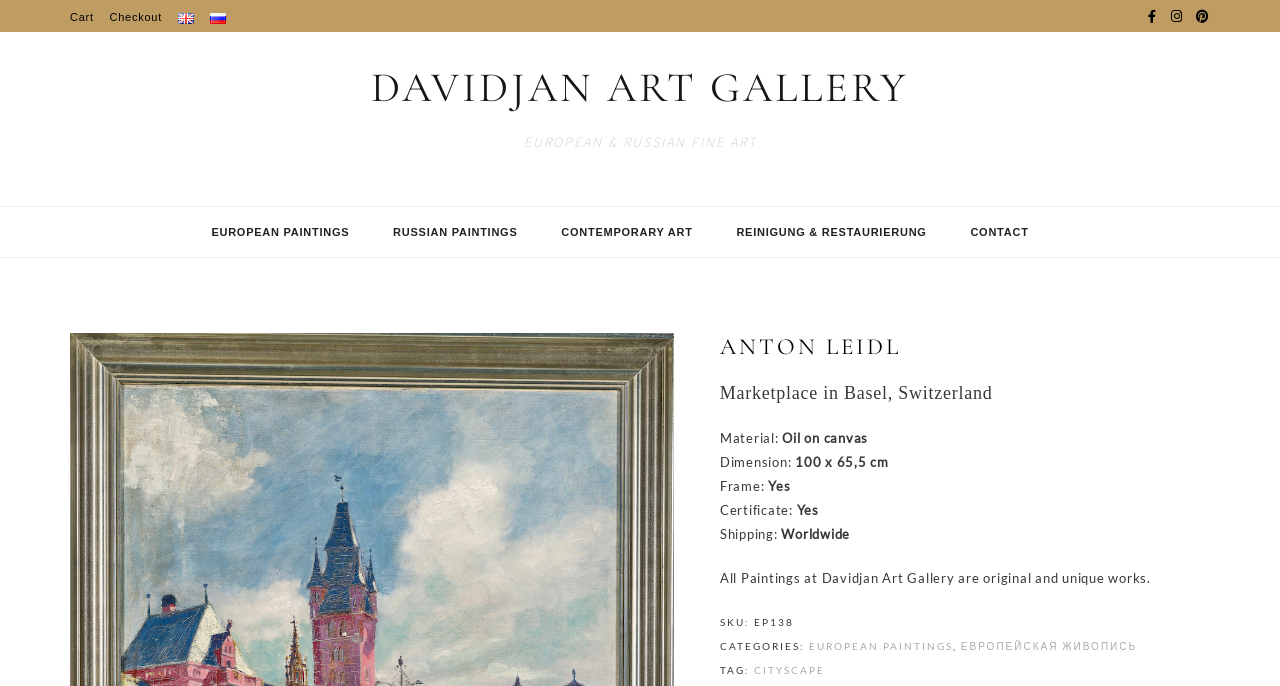What type of paintings does the gallery offer?
Give a single word or phrase as your answer by examining the image.

European & Russian Fine Art